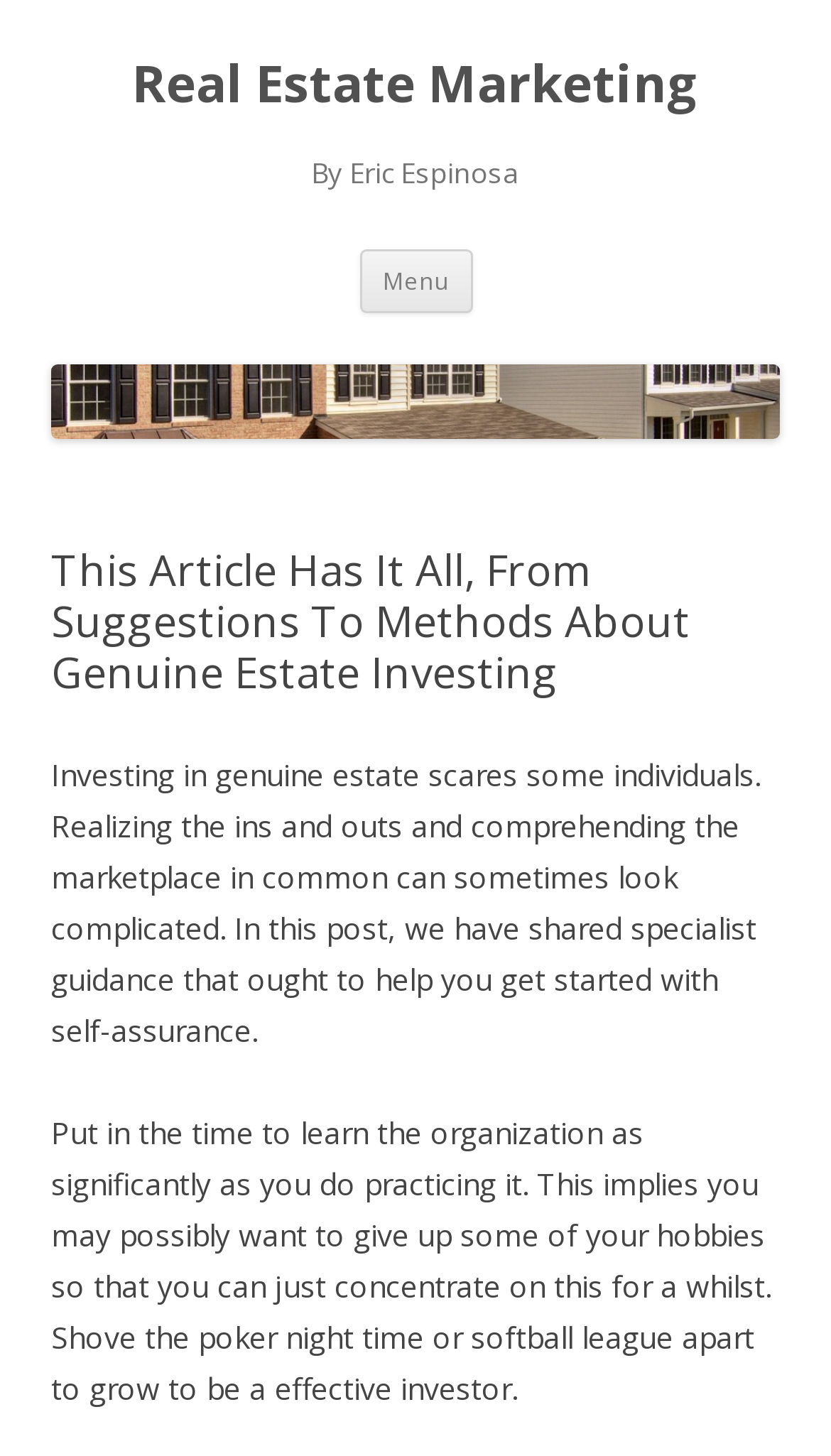Please find and give the text of the main heading on the webpage.

Real Estate Marketing